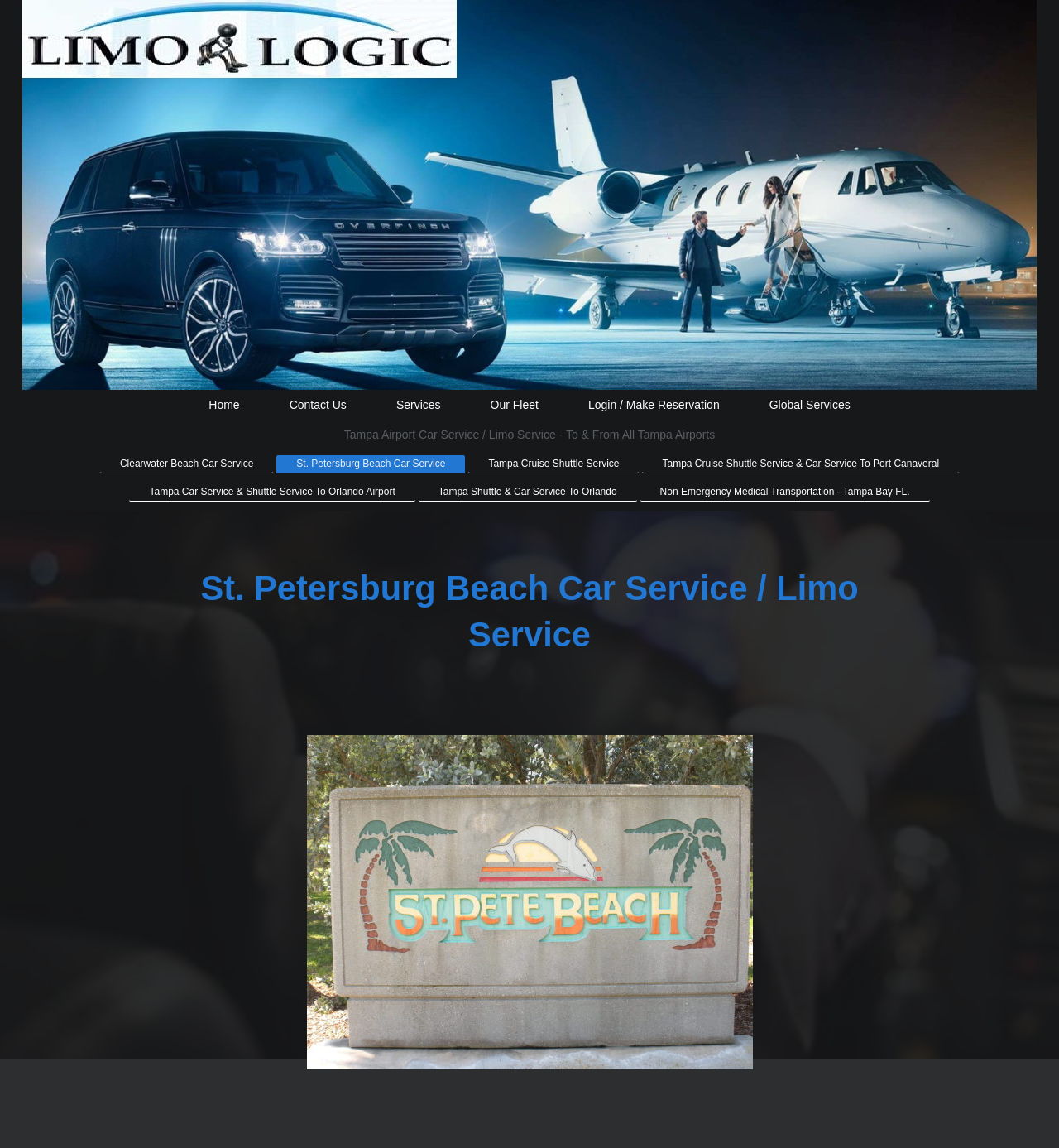Please find the bounding box coordinates of the element that must be clicked to perform the given instruction: "Make a reservation". The coordinates should be four float numbers from 0 to 1, i.e., [left, top, right, bottom].

[0.534, 0.344, 0.701, 0.362]